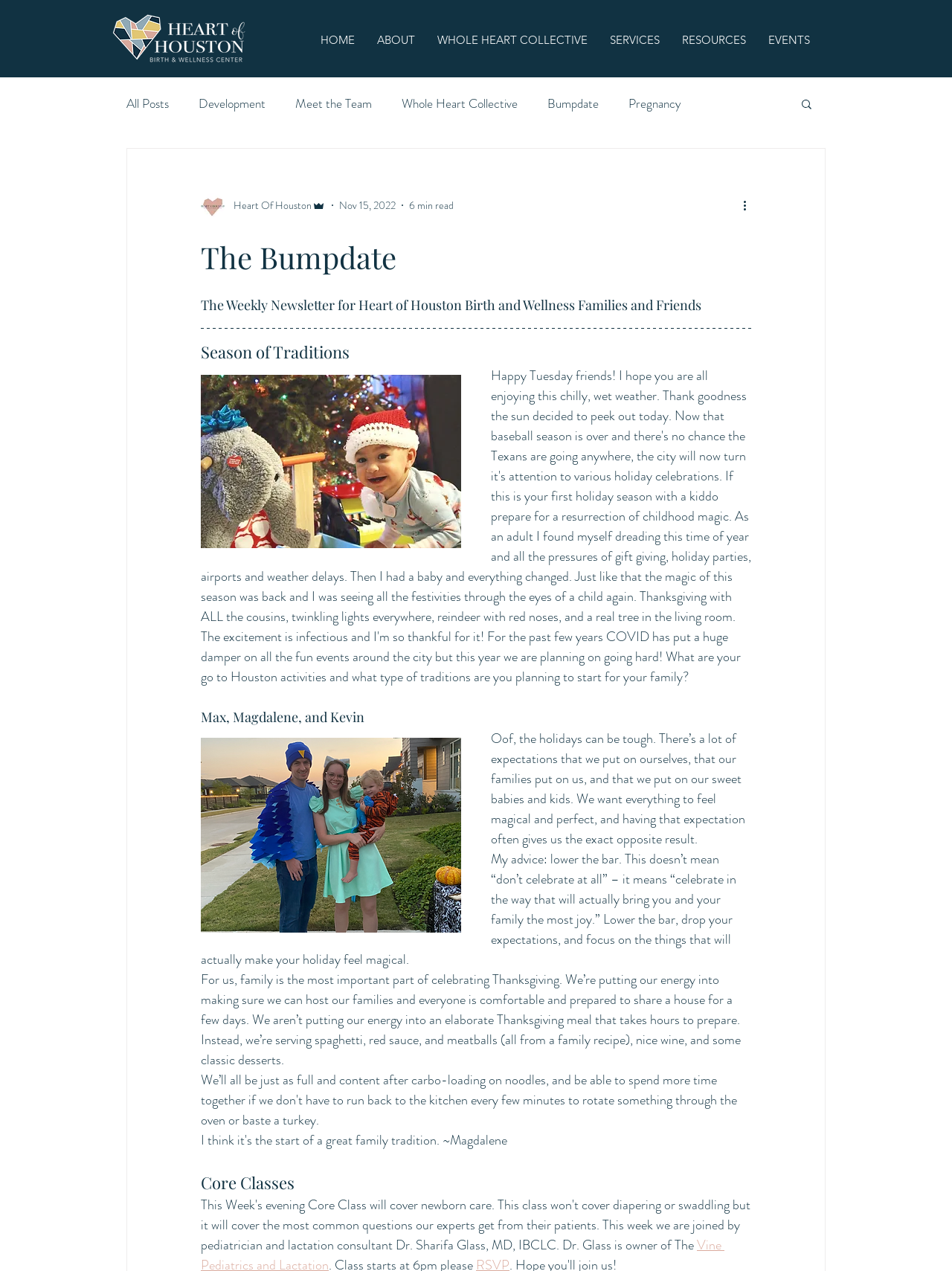What is the logo of Heart of Houston?
Please answer the question with a single word or phrase, referencing the image.

reverse color logo